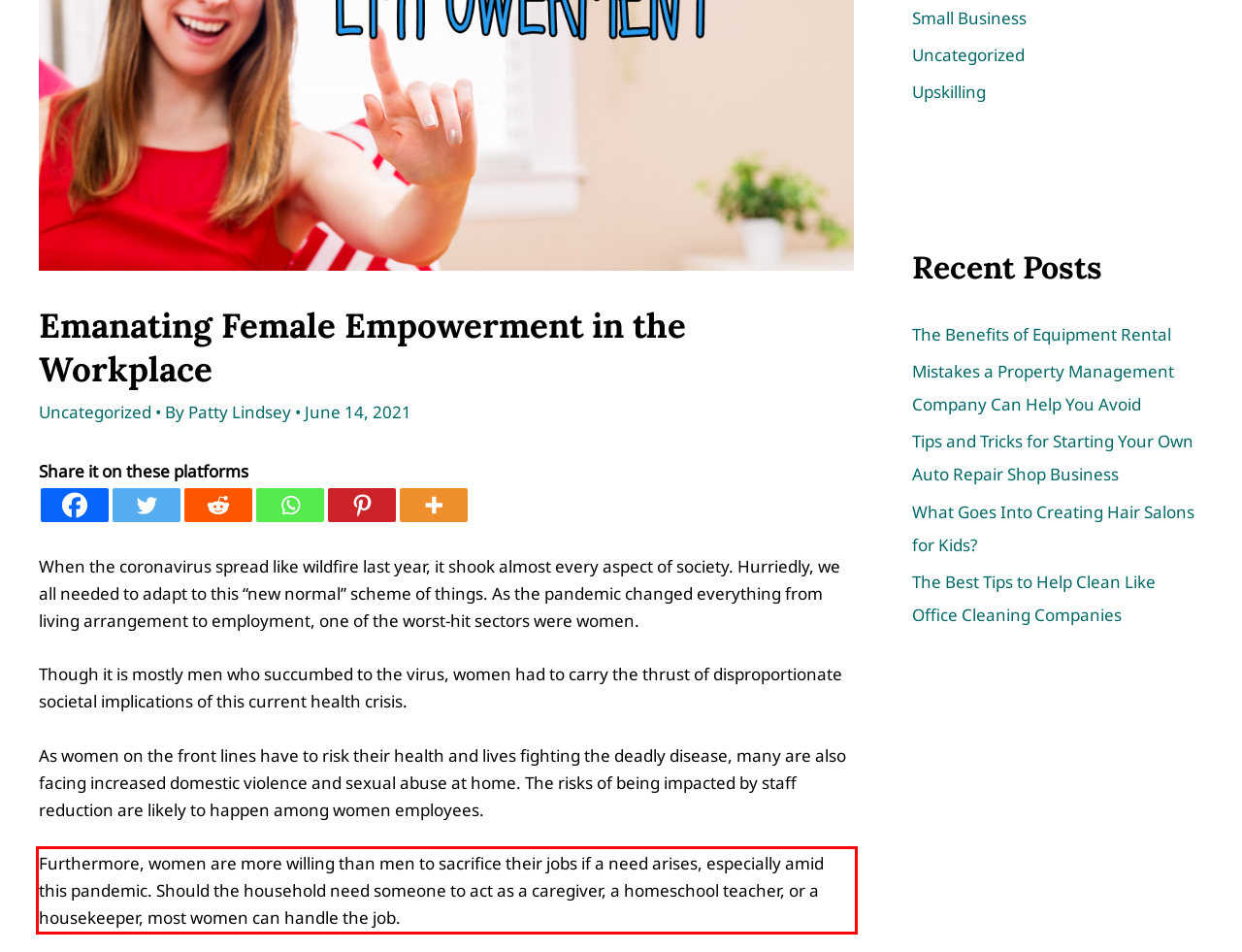Please perform OCR on the UI element surrounded by the red bounding box in the given webpage screenshot and extract its text content.

Furthermore, women are more willing than men to sacrifice their jobs if a need arises, especially amid this pandemic. Should the household need someone to act as a caregiver, a homeschool teacher, or a housekeeper, most women can handle the job.